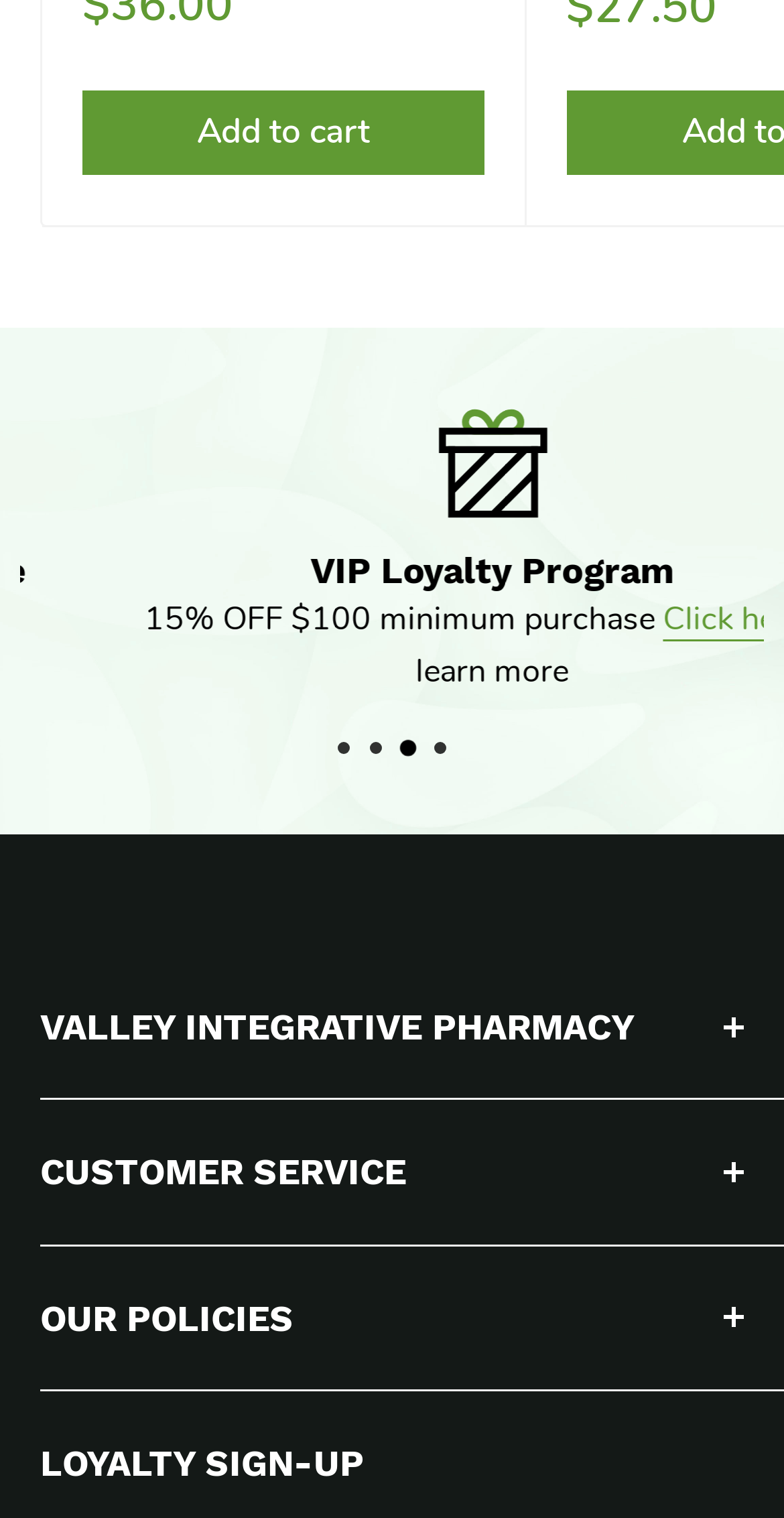Find the bounding box coordinates of the element's region that should be clicked in order to follow the given instruction: "Click on 'DIRECT SALES BERT KAEMPFERT MUSIC PUBLISHING'". The coordinates should consist of four float numbers between 0 and 1, i.e., [left, top, right, bottom].

None